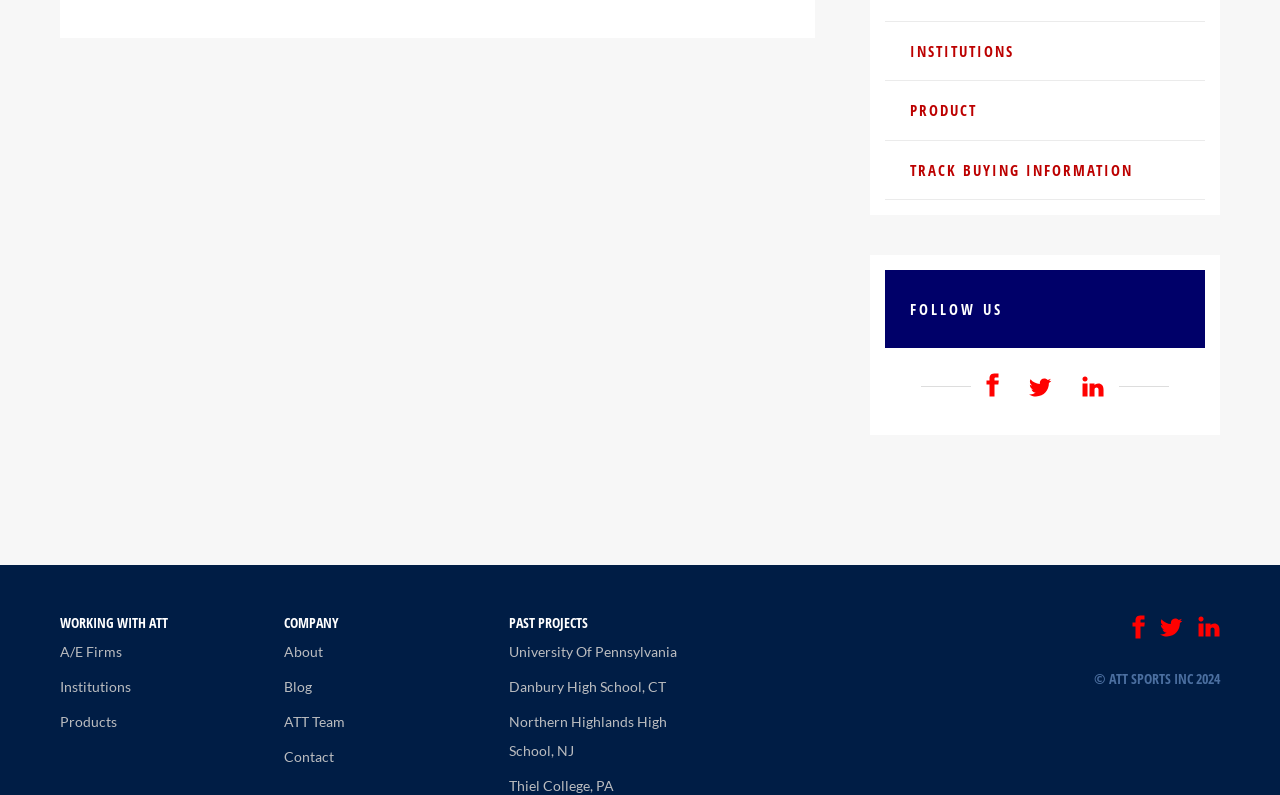Using the details from the image, please elaborate on the following question: What is the first link mentioned under 'WORKING WITH ATT'?

I looked at the links under the 'WORKING WITH ATT' heading and found that the first link mentioned is 'A/E Firms'.